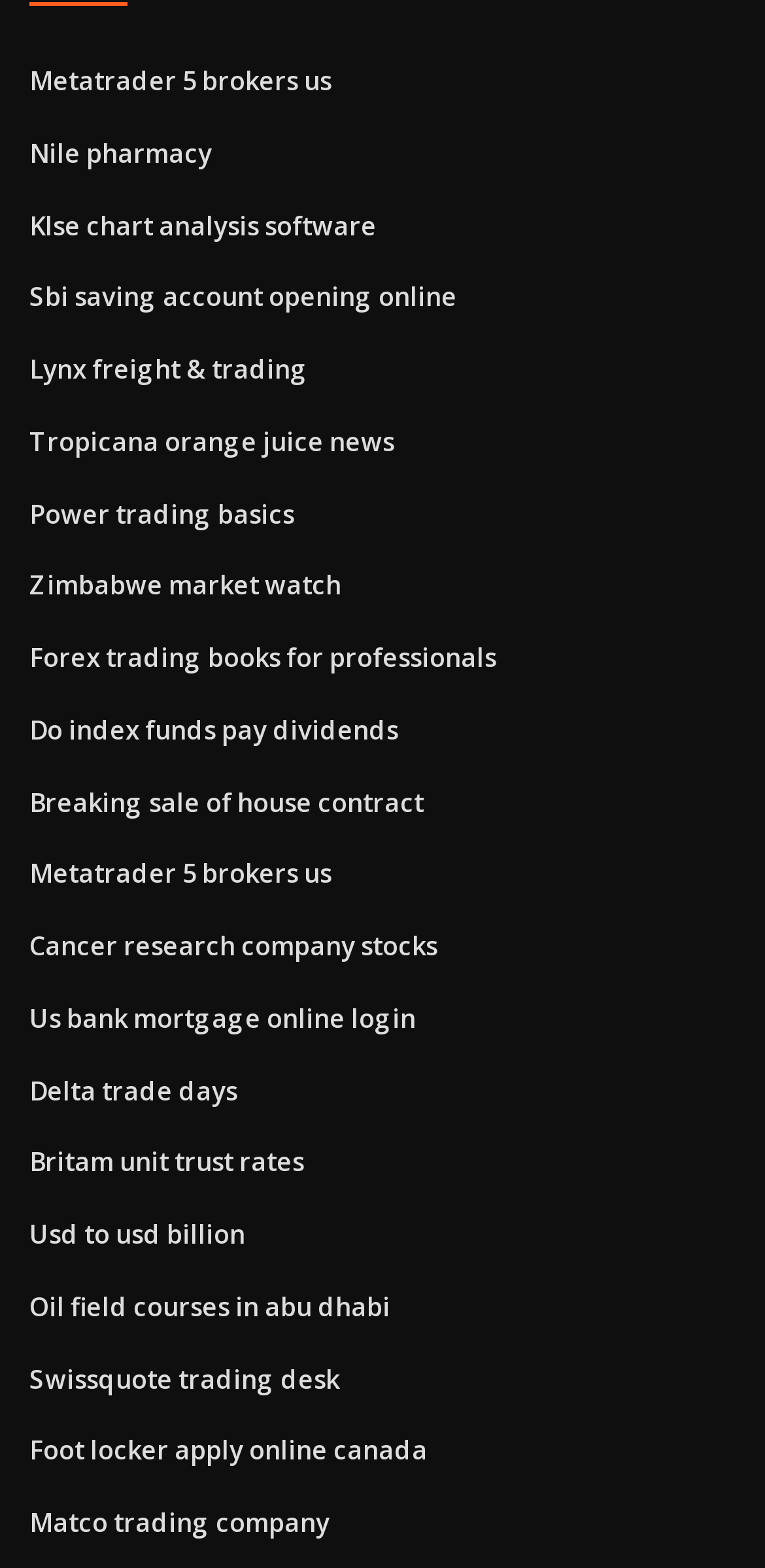How many links are on this webpage? Refer to the image and provide a one-word or short phrase answer.

29